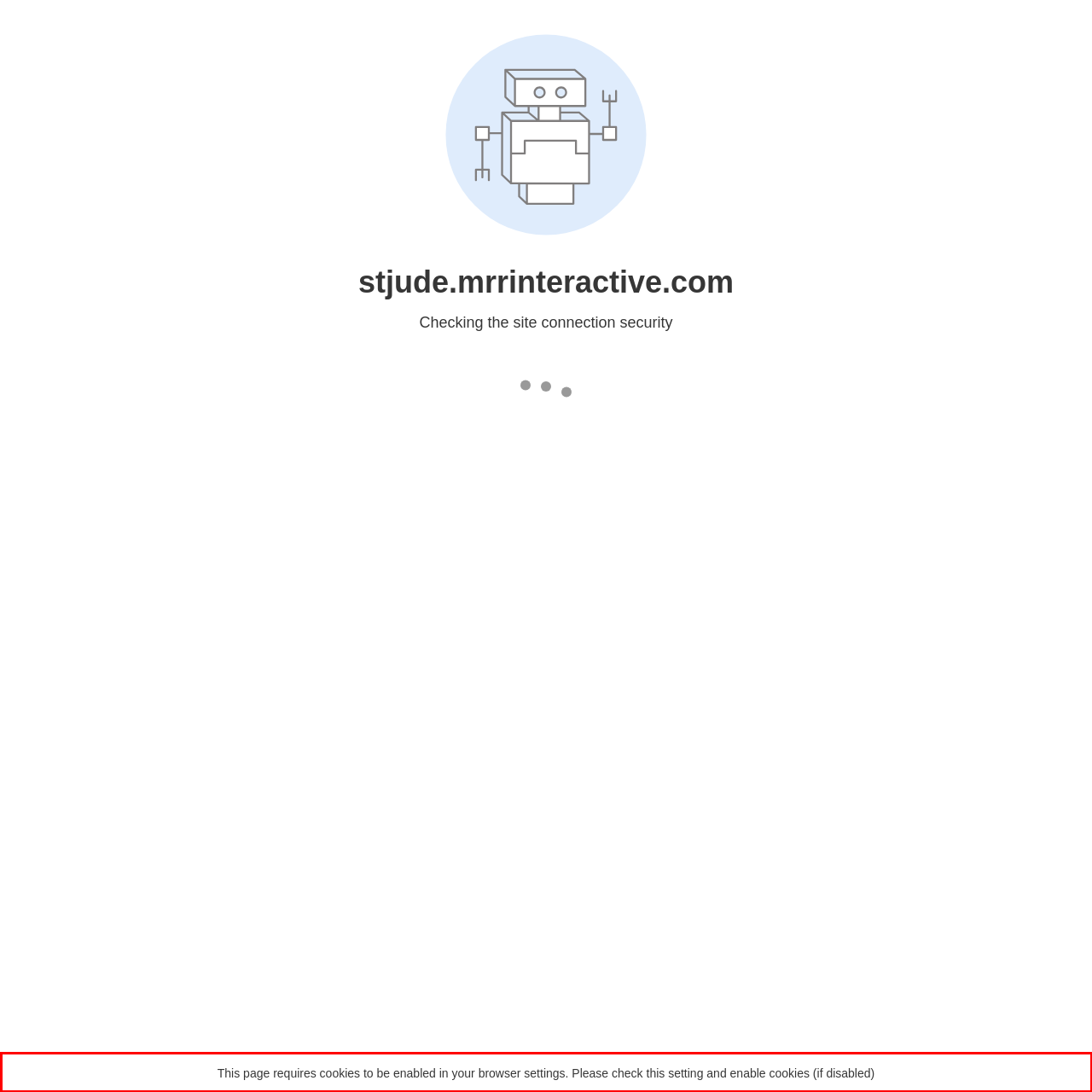With the given screenshot of a webpage, locate the red rectangle bounding box and extract the text content using OCR.

This page requires cookies to be enabled in your browser settings. Please check this setting and enable cookies (if disabled)